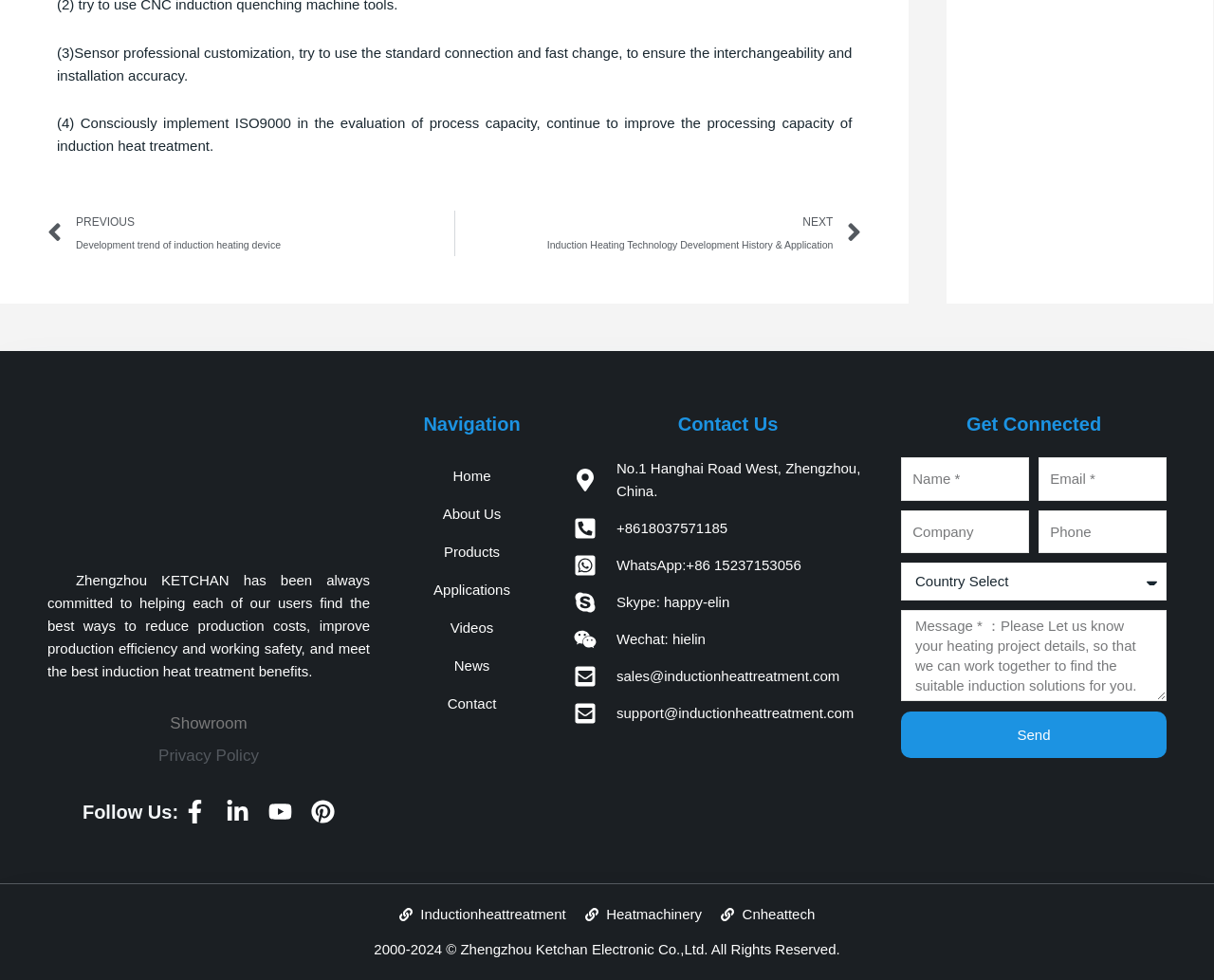Kindly determine the bounding box coordinates of the area that needs to be clicked to fulfill this instruction: "Click the 'Showroom' link".

[0.14, 0.729, 0.204, 0.748]